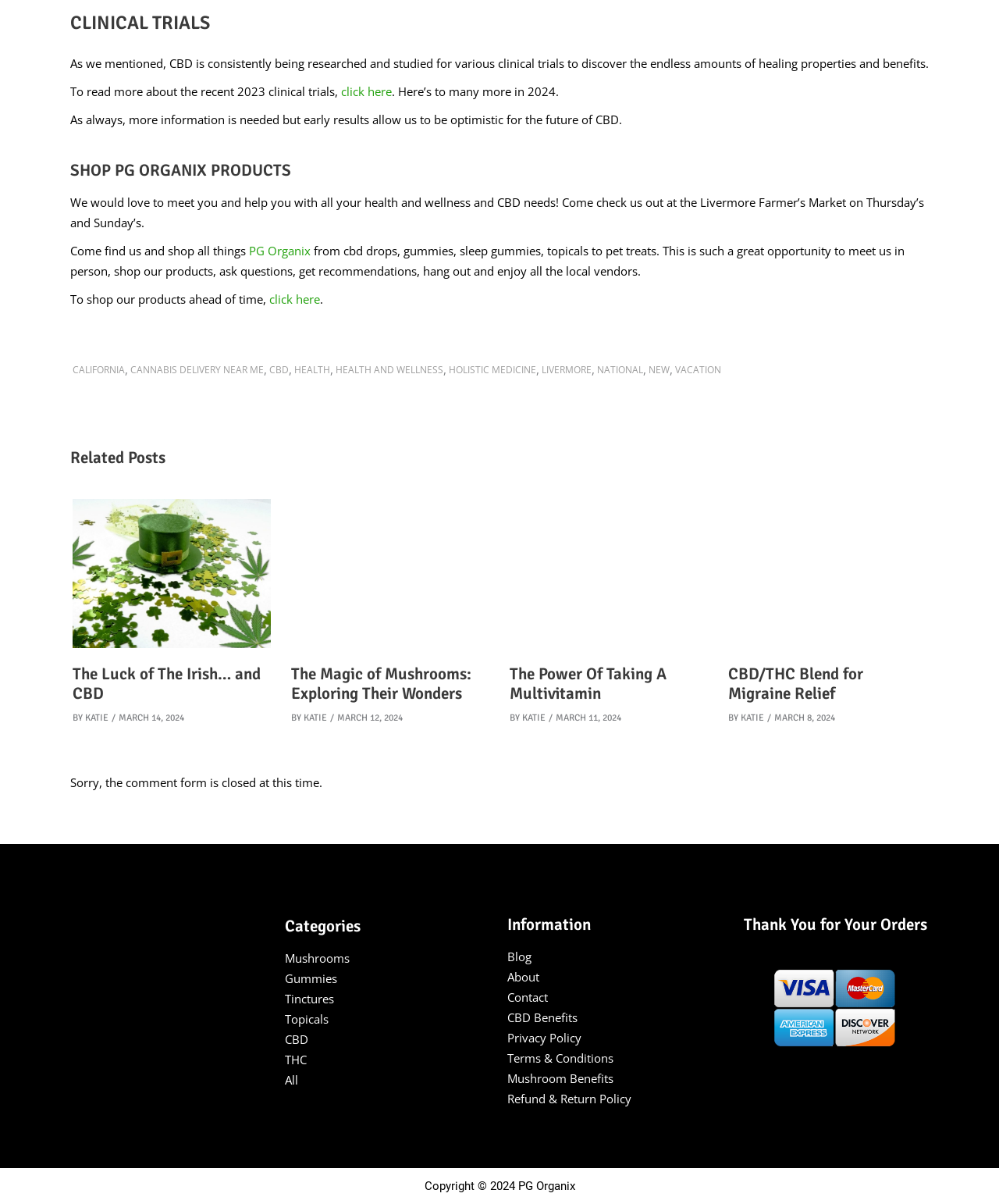What is the location of the Livermore Farmer’s Market?
Refer to the image and provide a thorough answer to the question.

Although the webpage mentions the Livermore Farmer’s Market, it does not specify the location of the market.